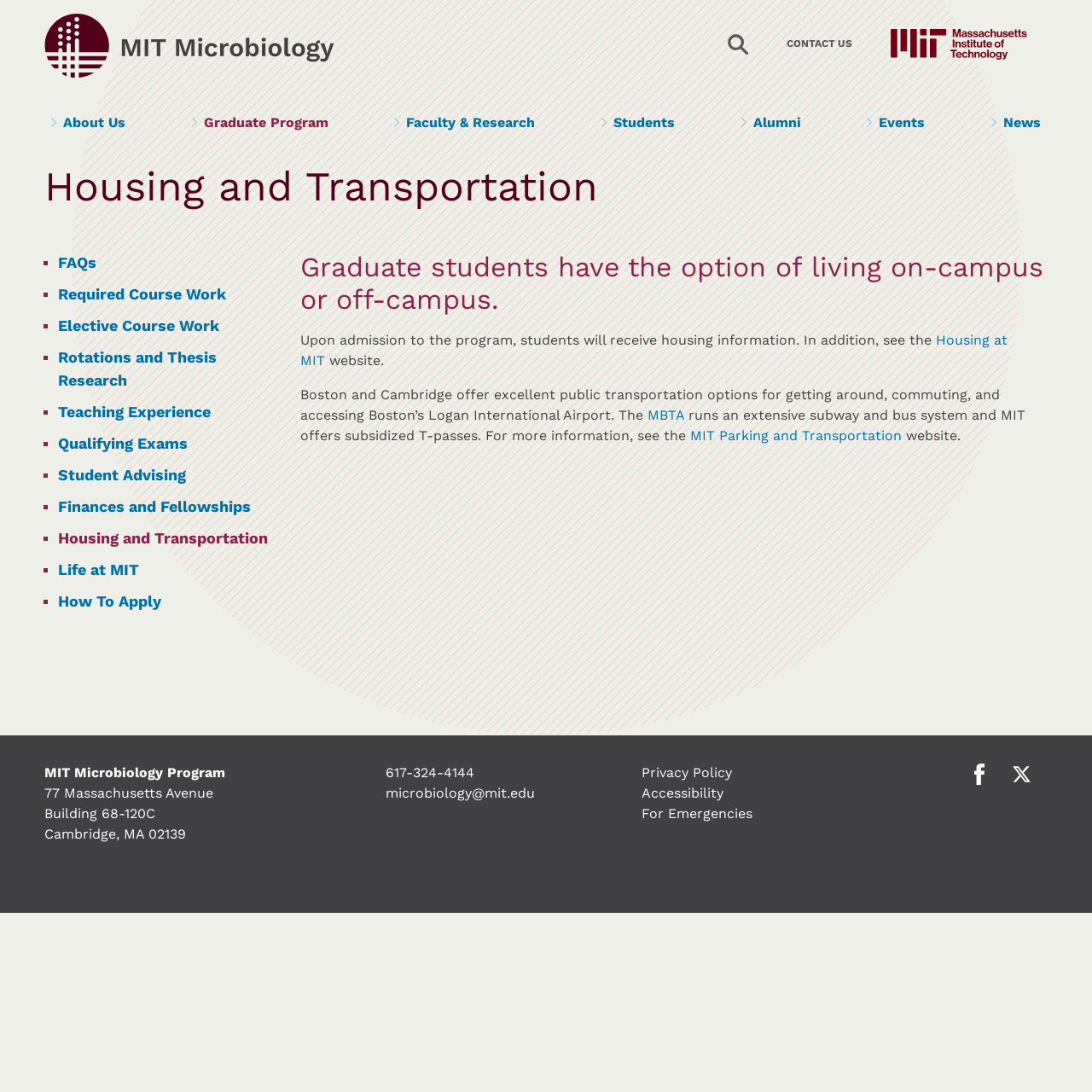Specify the bounding box coordinates of the region I need to click to perform the following instruction: "Click on the 'Housing and Transportation' link". The coordinates must be four float numbers in the range of 0 to 1, i.e., [left, top, right, bottom].

[0.041, 0.156, 0.959, 0.186]